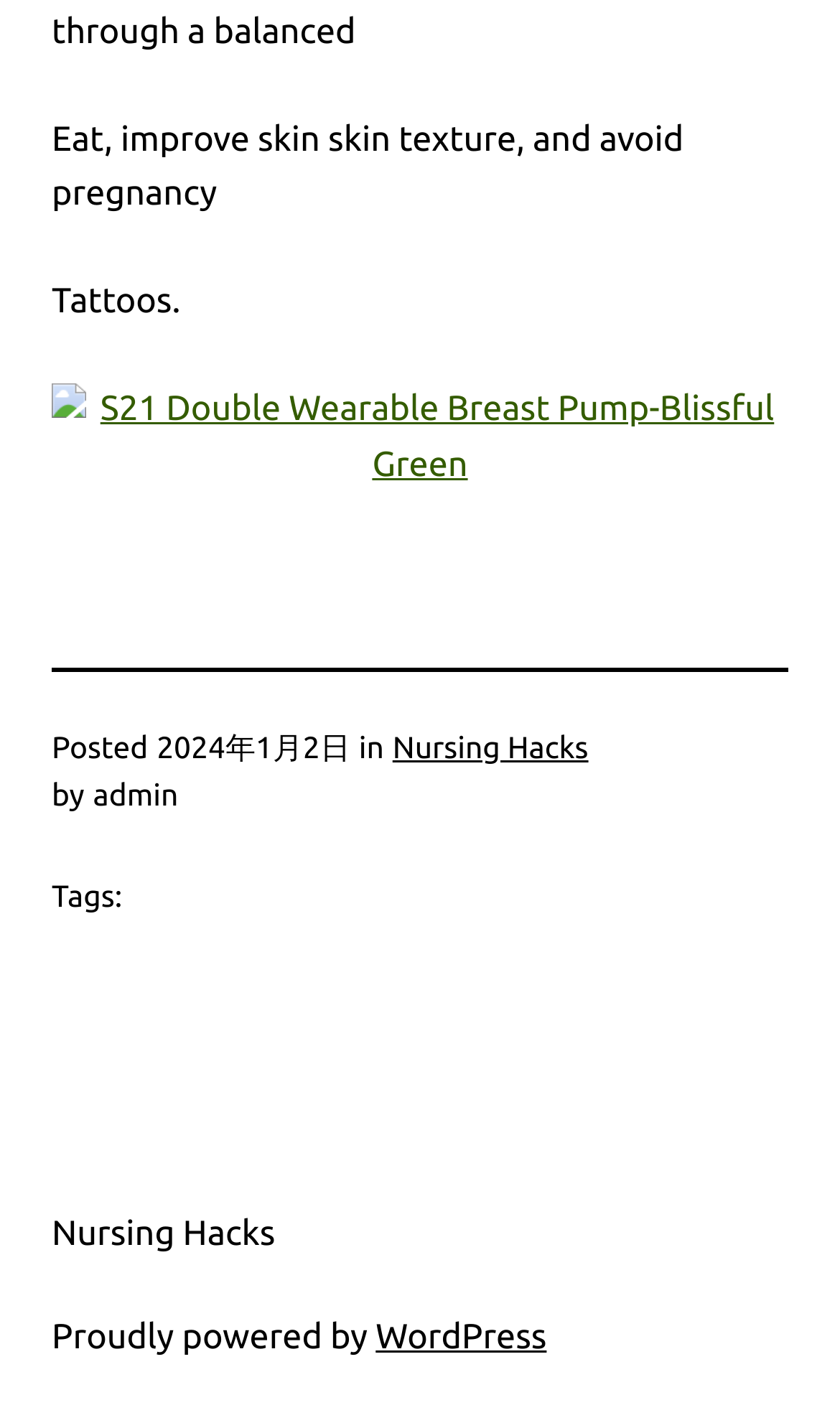What is the title of the breast pump? Refer to the image and provide a one-word or short phrase answer.

S21 Double Wearable Breast Pump-Blissful Green